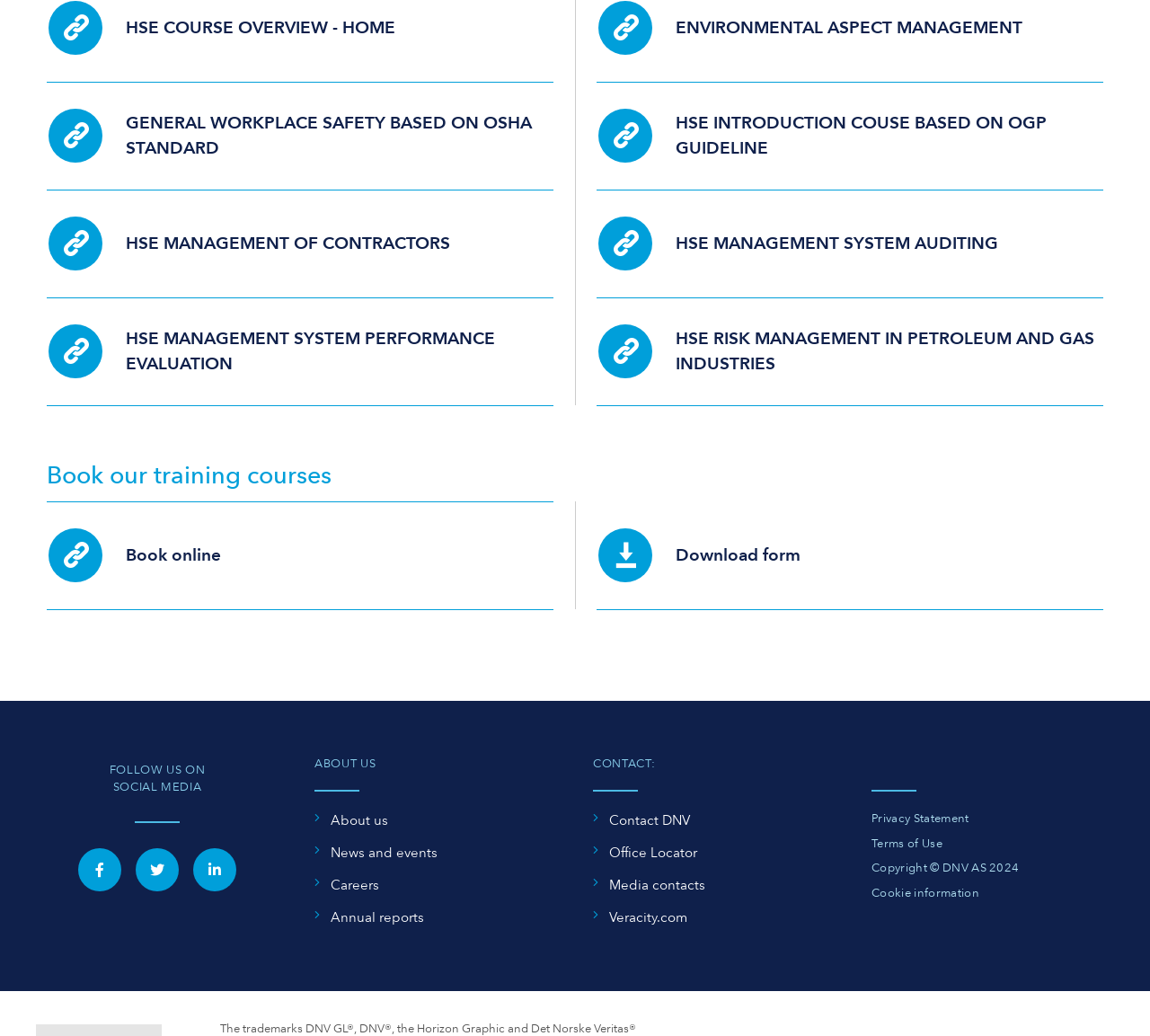Provide a one-word or brief phrase answer to the question:
What is the 'Contact' section for?

To contact DNV